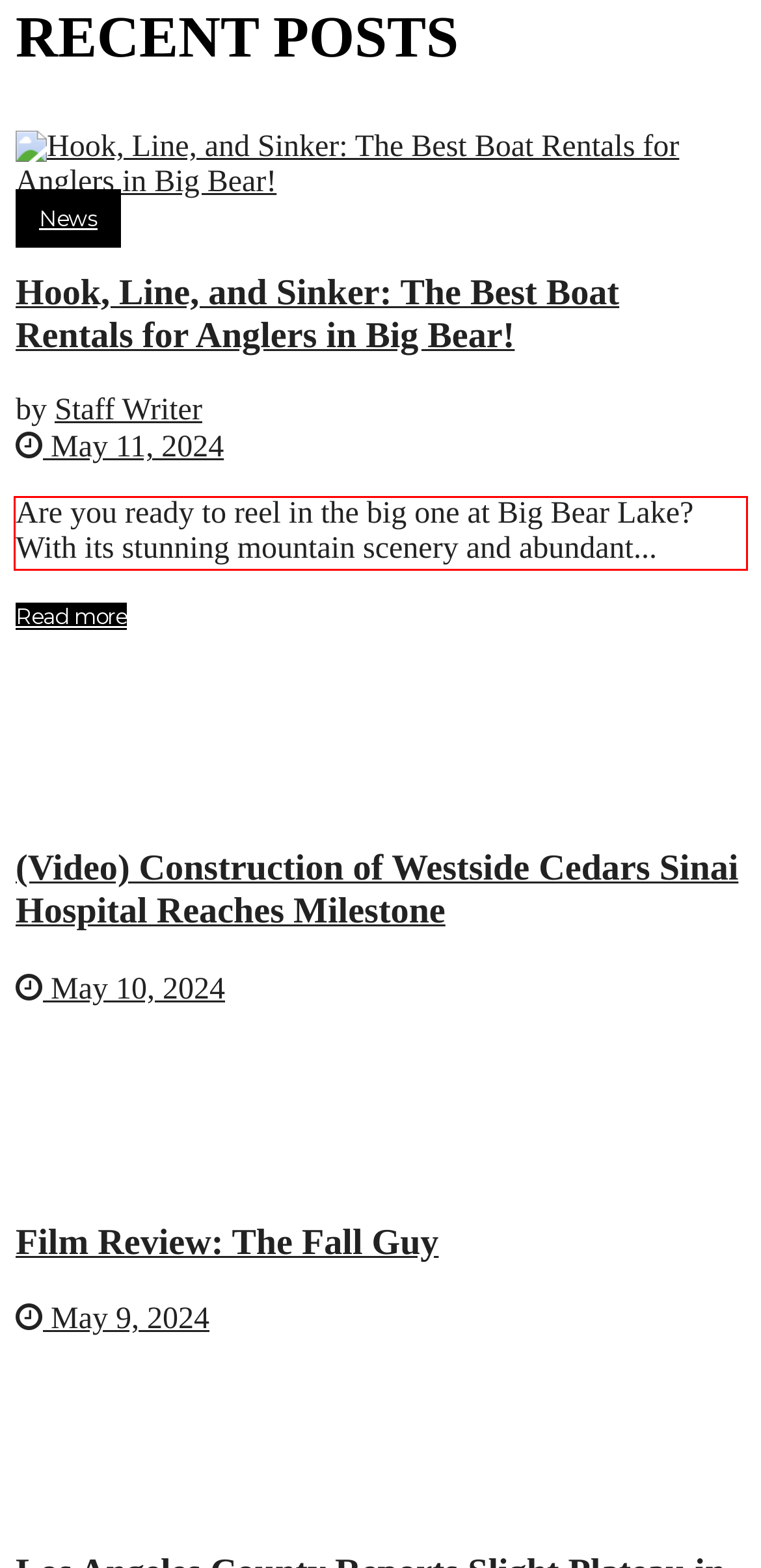Using the provided screenshot, read and generate the text content within the red-bordered area.

Are you ready to reel in the big one at Big Bear Lake? With its stunning mountain scenery and abundant...